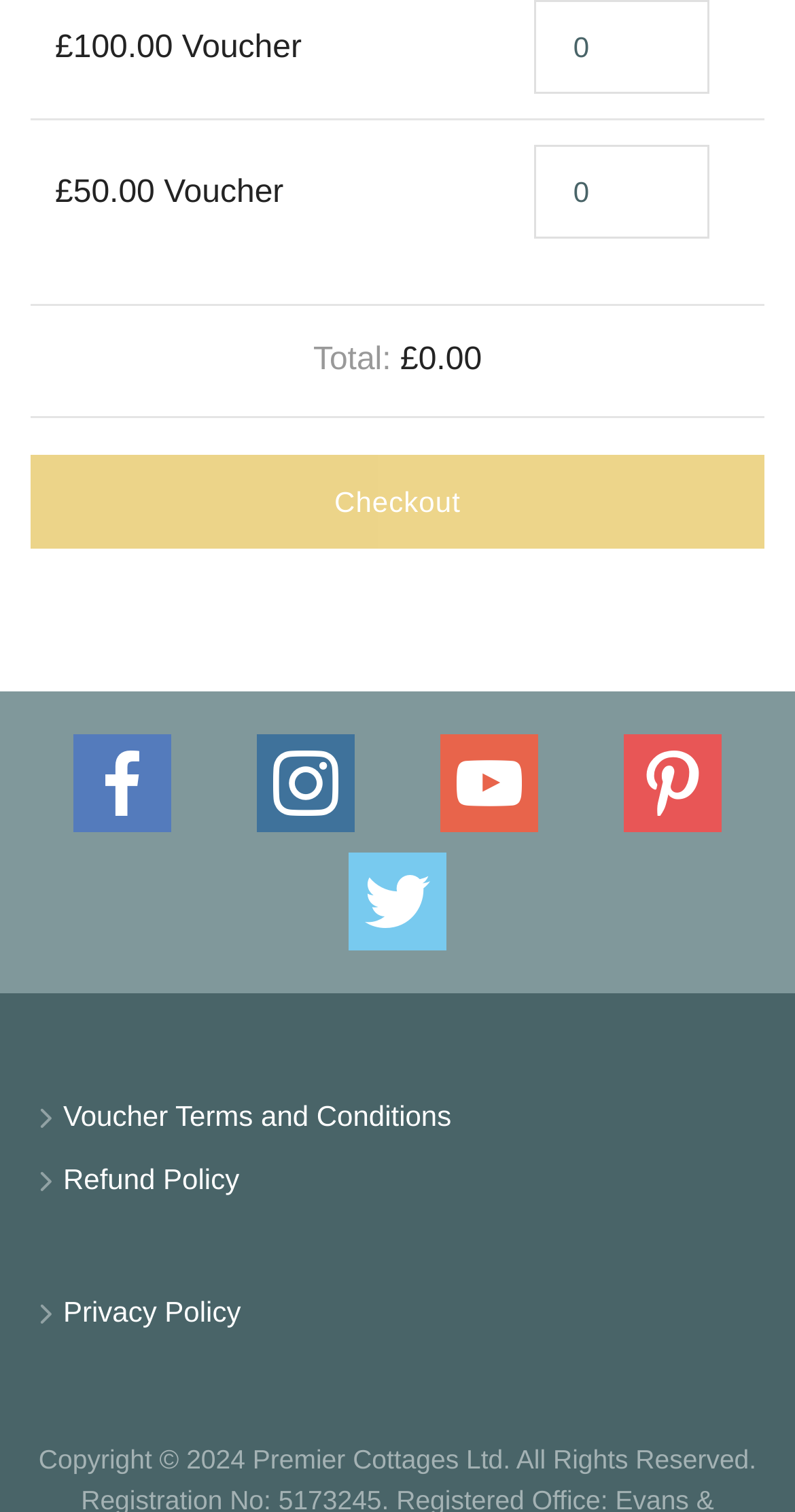Provide the bounding box coordinates of the area you need to click to execute the following instruction: "Select £100.00 voucher".

[0.069, 0.012, 0.573, 0.054]